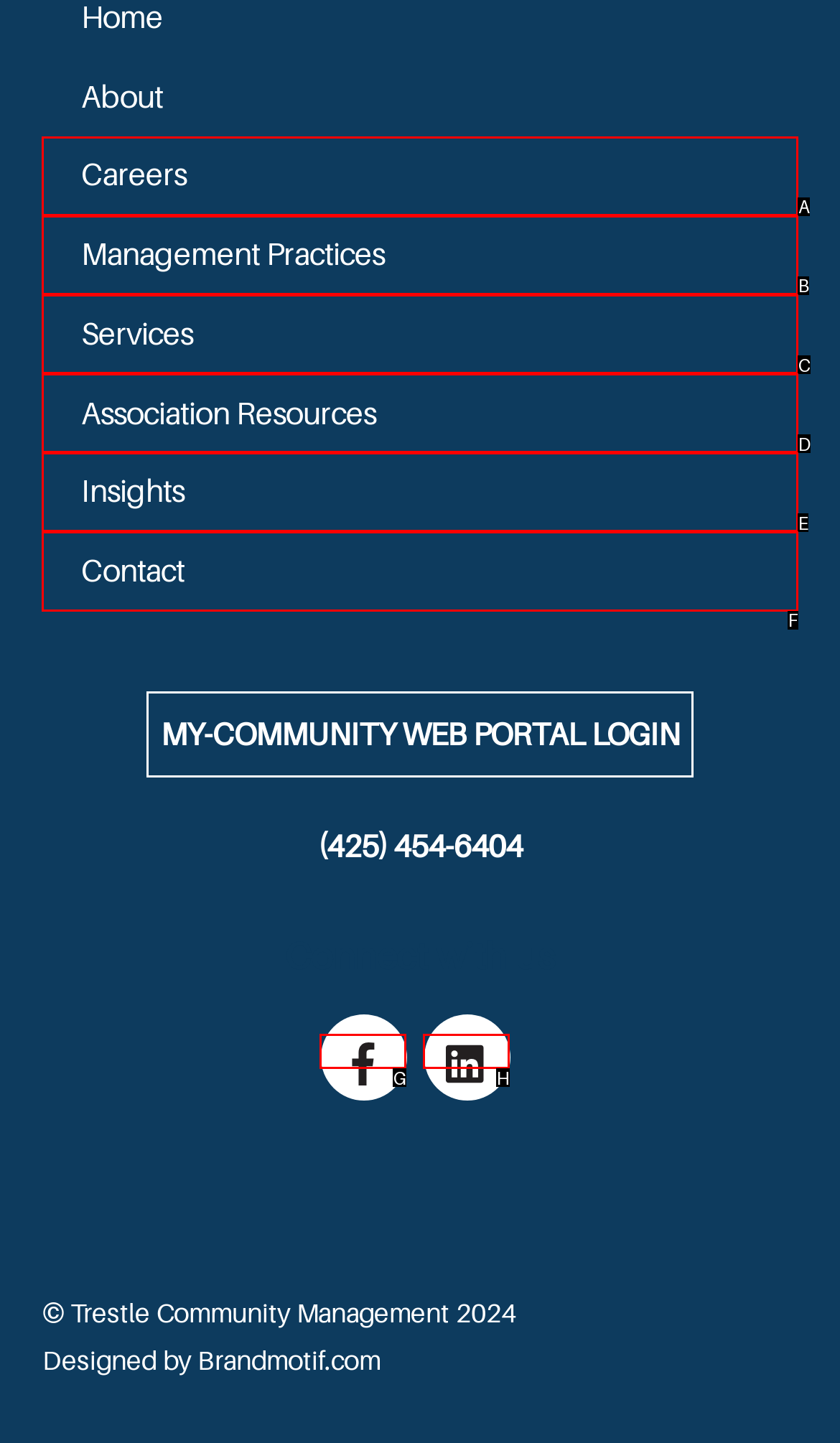From the choices given, find the HTML element that matches this description: Association Resources. Answer with the letter of the selected option directly.

D